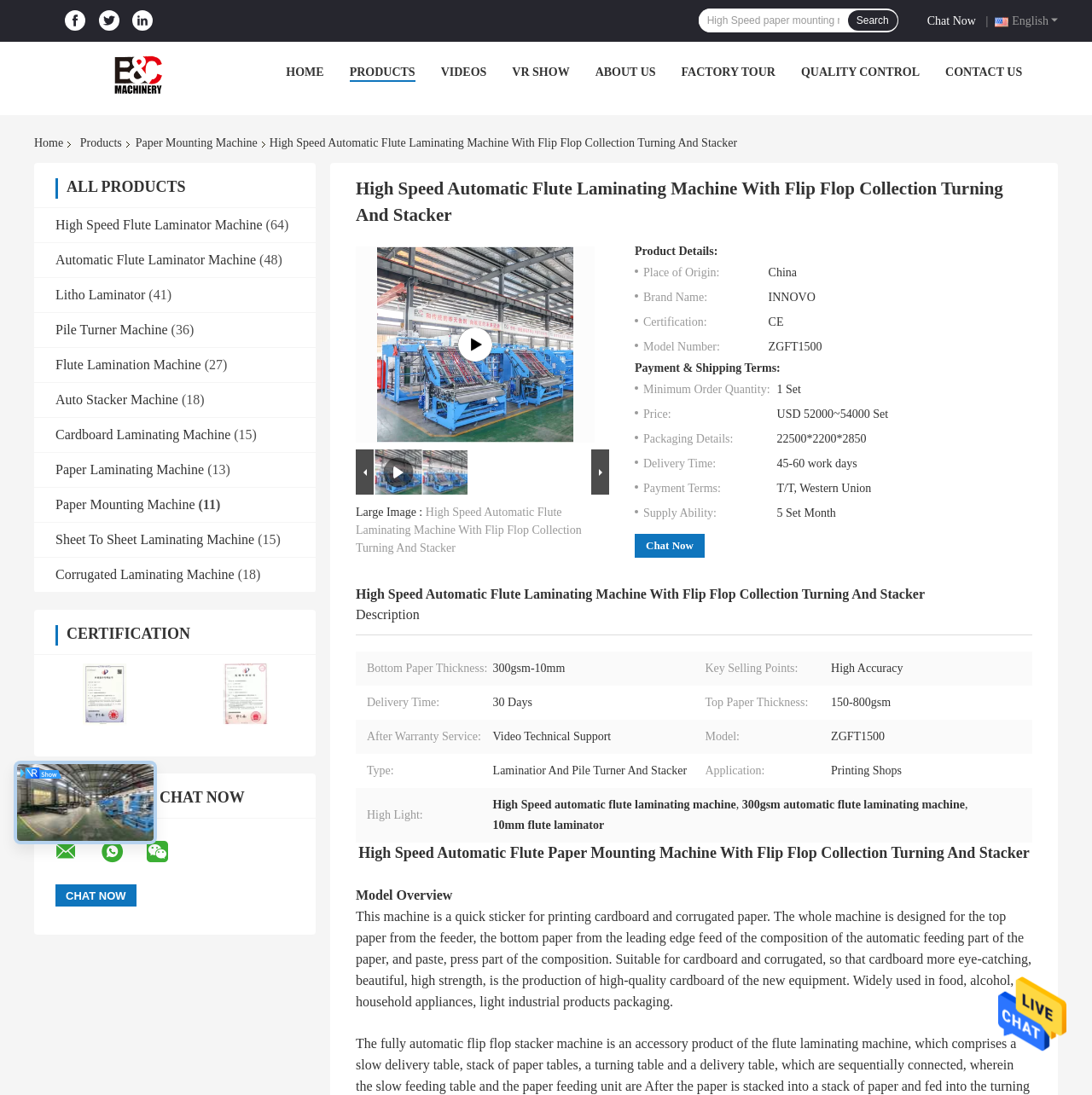Convey a detailed summary of the webpage, mentioning all key elements.

This webpage is about a High Speed Automatic Flute Laminating Machine With Flip Flop Collection Turning And Stacker from China. At the top right corner, there is a "Send Message" link and an image next to it. Below that, there are three social media links, Facebook, Twitter, and LinkedIn, each with an image. 

On the top left, there is a language selection option with "English" as the current selection. Next to it, there is a "Chat Now" link and a vertical line separator. 

Below that, there is a search bar with a "Search" button. On the left side, there is a company logo and a link to the company's homepage. 

The main navigation menu is located below the search bar, with links to "HOME", "PRODUCTS", "VIDEOS", "VR SHOW", "ABOUT US", "FACTORY TOUR", "QUALITY CONTROL", and "CONTACT US". 

On the left side, there is a secondary navigation menu with links to "Home", "Products", and "Paper Mounting Machine". 

The main content area is divided into two sections. The left section has a list of product categories, including "High Speed Flute Laminator Machine", "Automatic Flute Laminator Machine", "Litho Laminator", and others, each with a link and a number in parentheses. 

The right section has a detailed description of the High Speed Automatic Flute Laminating Machine With Flip Flop Collection Turning And Stacker, including a large image and a table with product information. 

At the bottom, there are certification links and images, as well as three social media links with icons. Finally, there is a "Chat Now" button at the bottom left corner.